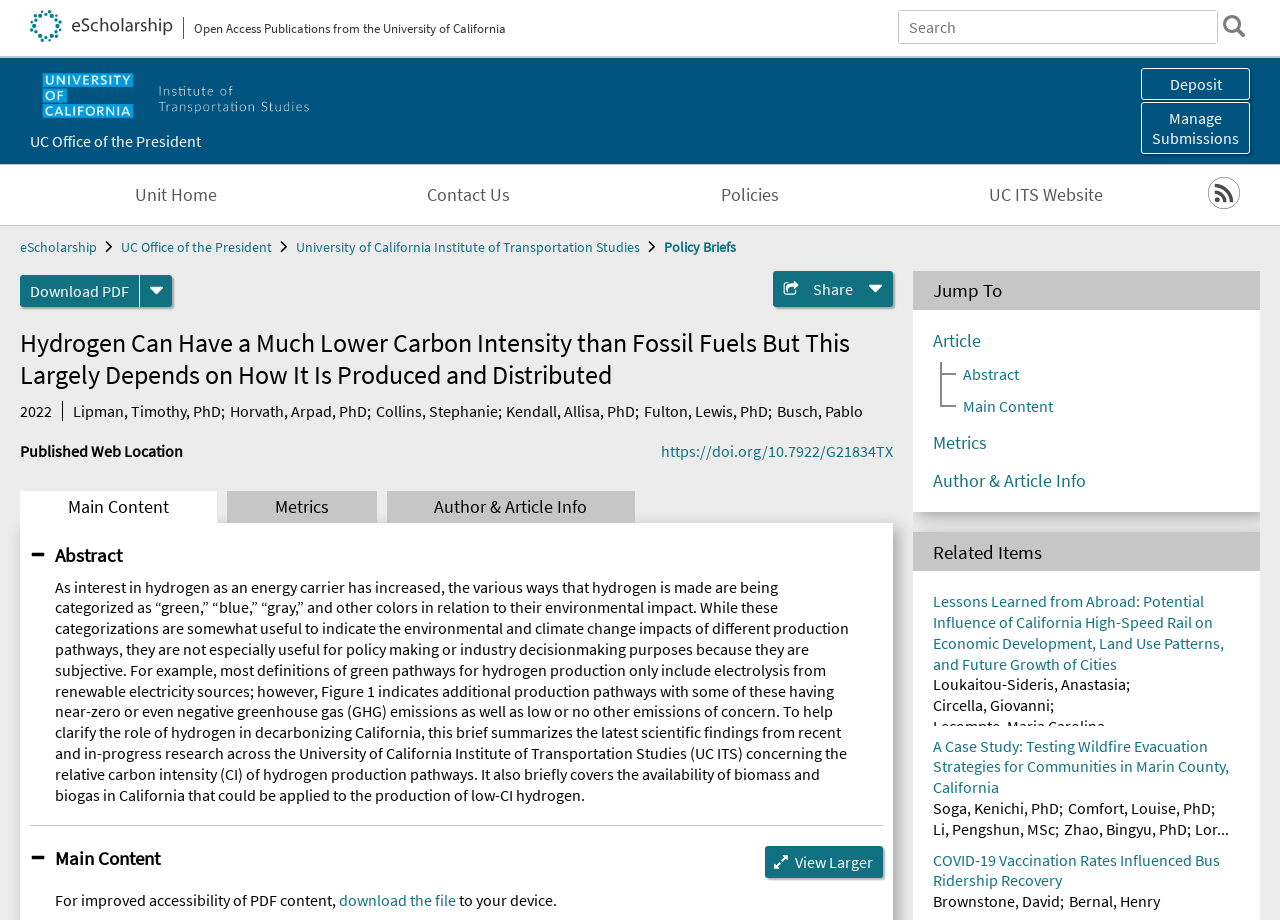Determine the bounding box for the HTML element described here: "Author & Article Info". The coordinates should be given as [left, top, right, bottom] with each number being a float between 0 and 1.

[0.729, 0.511, 0.848, 0.535]